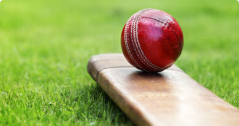What is the background of the image? Look at the image and give a one-word or short phrase answer.

Lush green grass